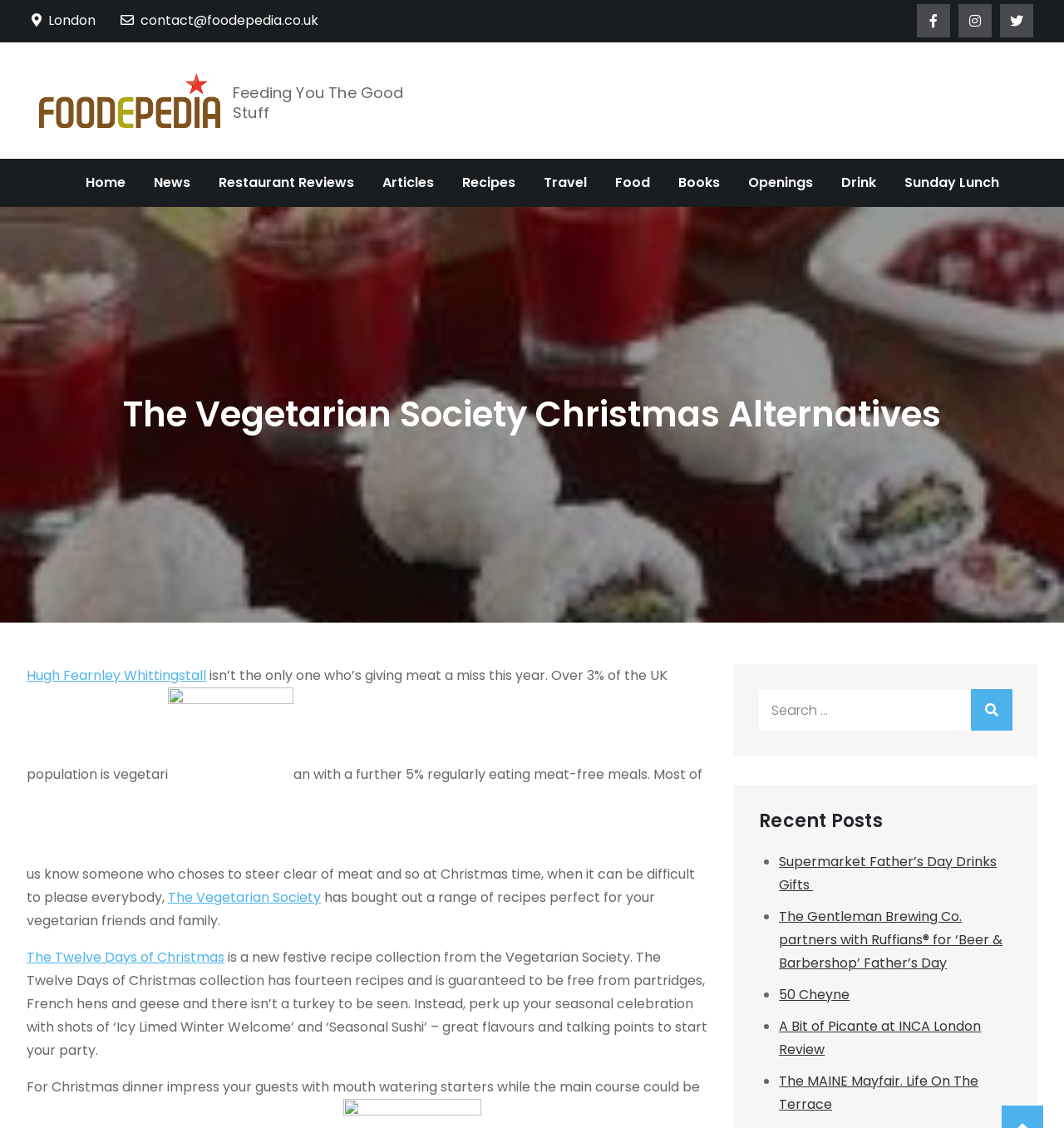Based on the image, provide a detailed and complete answer to the question: 
How many recipes are in the 'Twelve Days of Christmas' collection?

I found the answer by reading the article and identifying the number of recipes in the 'Twelve Days of Christmas' collection as fourteen.